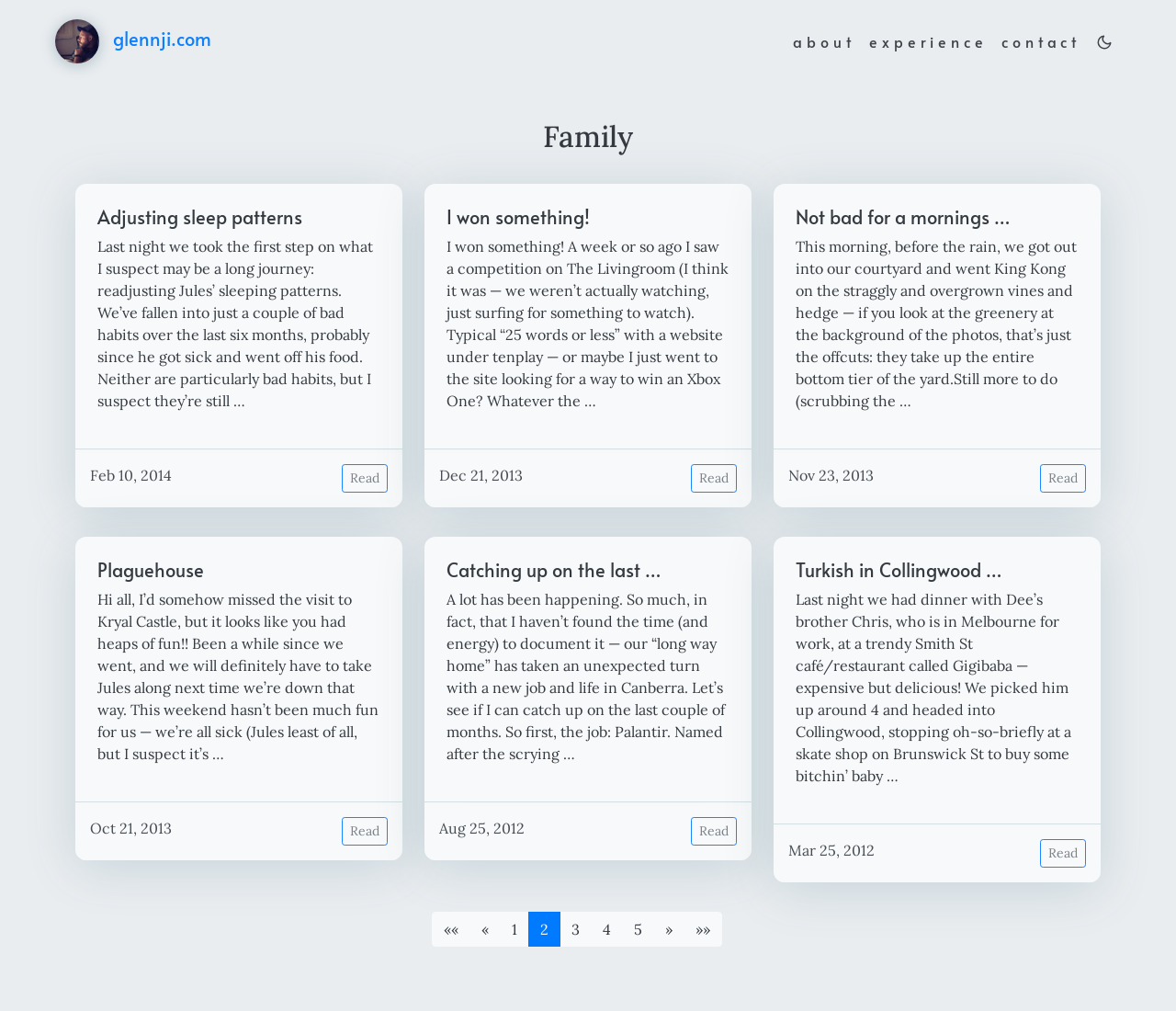Provide the bounding box for the UI element matching this description: "Turkish in Collingwood …".

[0.677, 0.553, 0.917, 0.575]